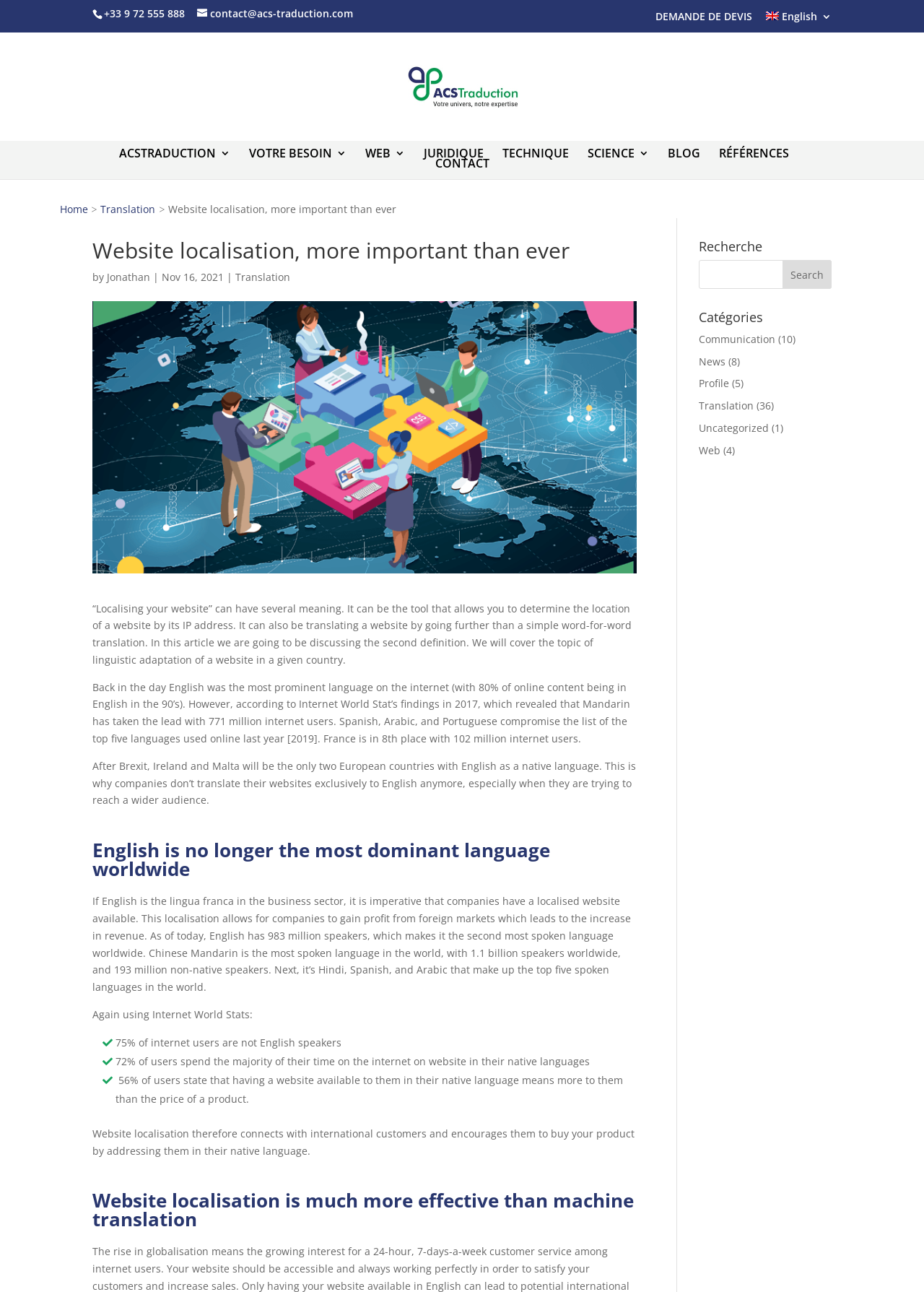Provide an in-depth description of the elements and layout of the webpage.

This webpage is about website localization, with a focus on its importance in today's digital landscape. At the top, there are several links, including a phone number, an email address, and a "DEMANDE DE DEVIS" (request a quote) button. Below this, there is a navigation menu with links to "ACSTRADUCTION", "VOTRE BESOIN" (your need), "WEB", "JURIDIQUE" (legal), "TECHNIQUE" (technical), "SCIENCE", "BLOG", "RÉFÉRENCES" (references), and "CONTACT".

The main content of the webpage is an article titled "Website localisation, more important than ever". The article is written by Jonathan and was published on November 16, 2021. It discusses the importance of website localization, highlighting that it goes beyond simple translation and involves adapting a website to a specific country or region. The article cites statistics, such as the fact that Mandarin has surpassed English as the most widely spoken language online, and that 75% of internet users do not speak English.

The article is divided into sections, including "English is no longer the most dominant language worldwide" and "Website localisation is much more effective than machine translation". There are also several quotes and statistics scattered throughout the article, such as "56% of users state that having a website available to them in their native language means more to them than the price of a product."

On the right-hand side of the webpage, there is a search bar and a list of categories, including "Communication", "News", "Profile", "Translation", and "Uncategorized". Each category has a number of articles associated with it, indicated in parentheses.